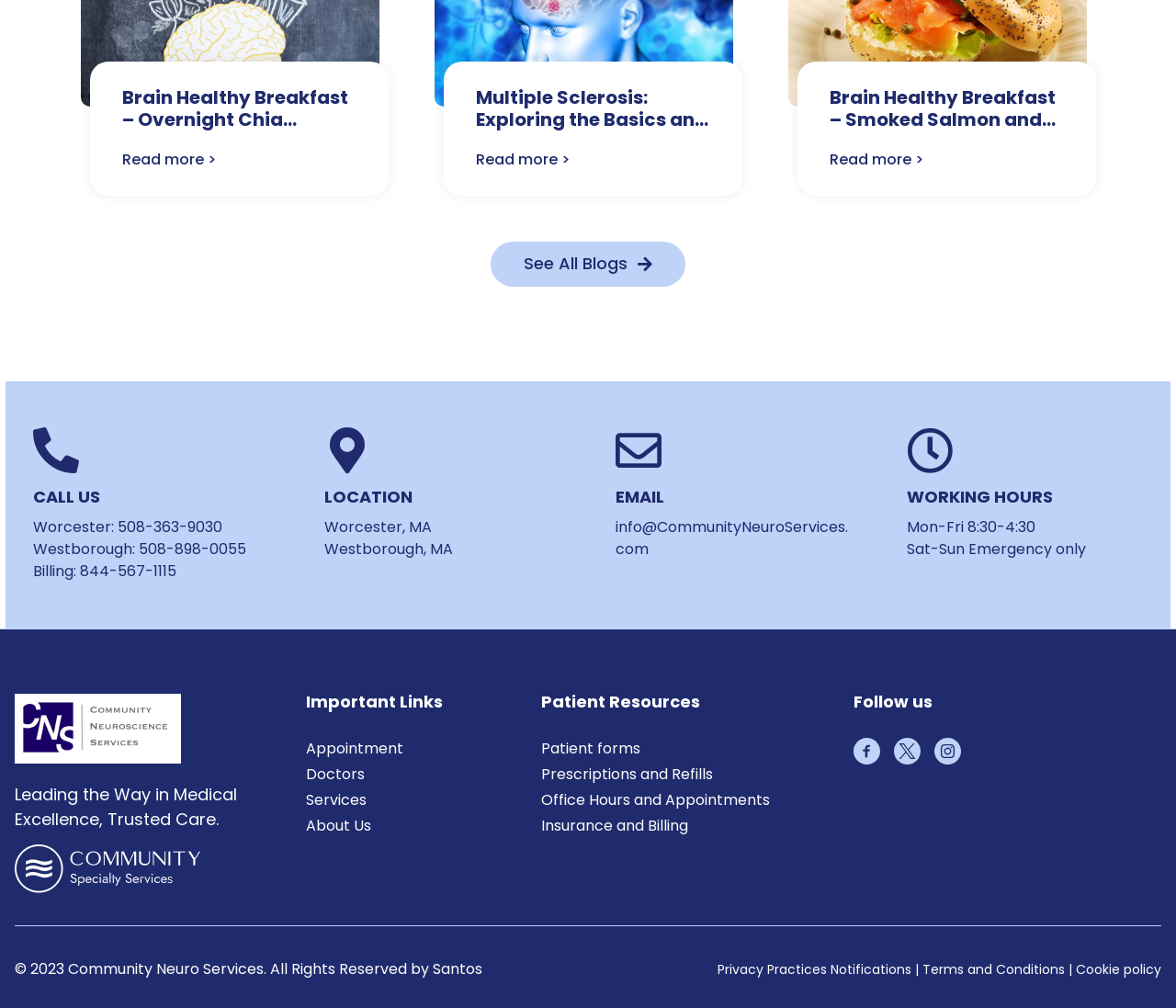Identify the bounding box coordinates of the region that needs to be clicked to carry out this instruction: "Call Worcester office". Provide these coordinates as four float numbers ranging from 0 to 1, i.e., [left, top, right, bottom].

[0.028, 0.512, 0.229, 0.534]